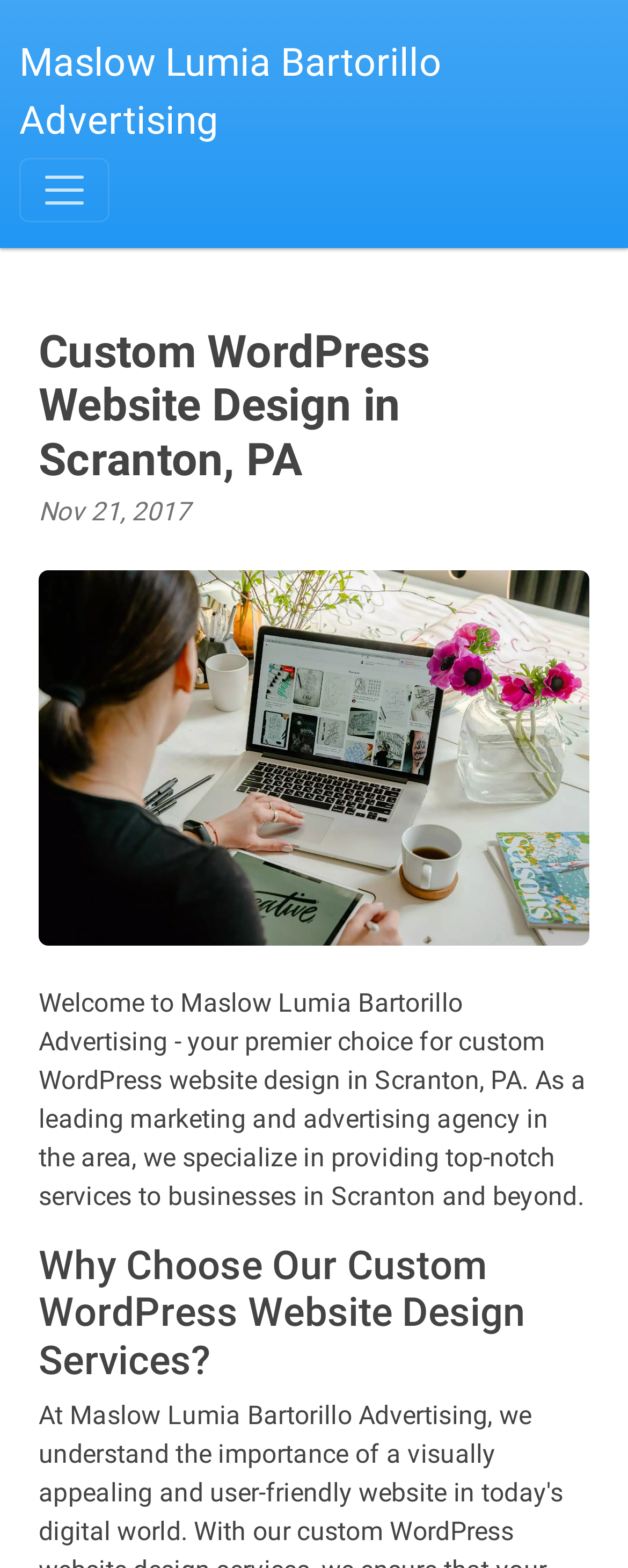What is the name of the advertising agency?
Look at the image and provide a short answer using one word or a phrase.

Maslow Lumia Bartorillo Advertising